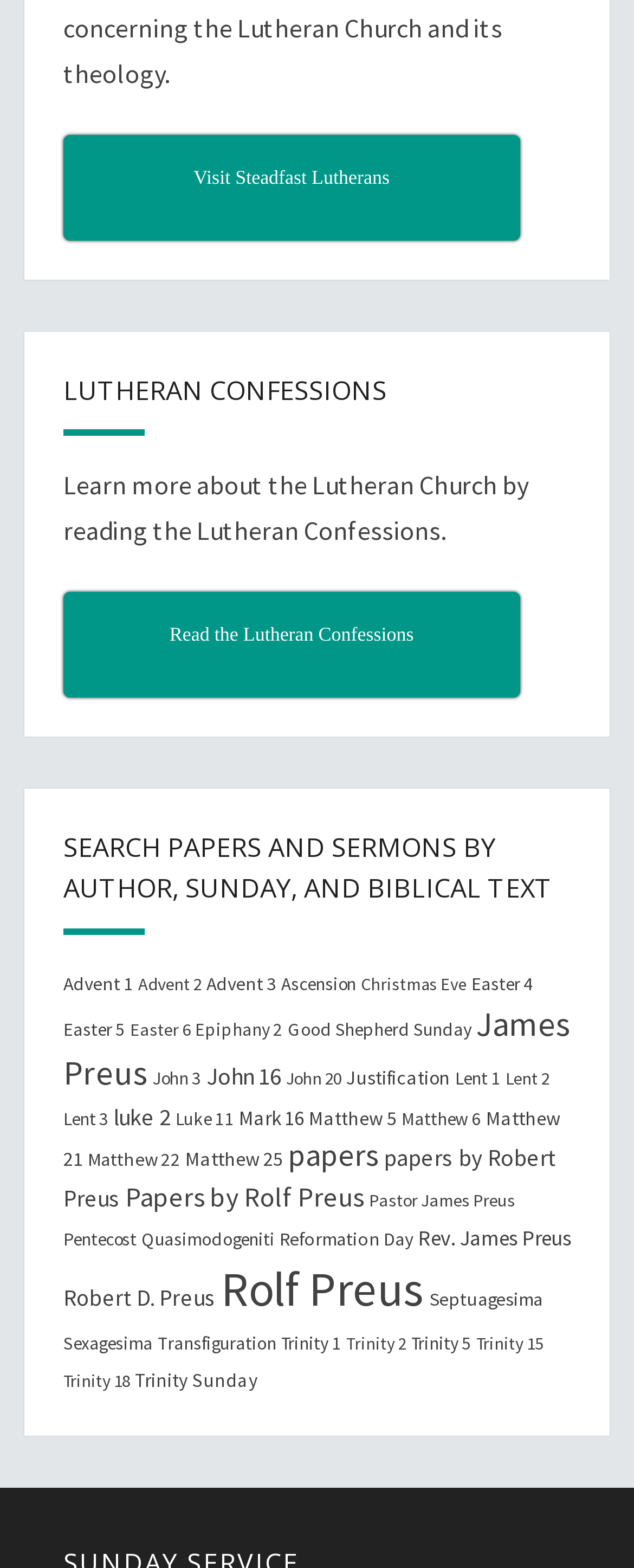Show the bounding box coordinates of the region that should be clicked to follow the instruction: "Watch videos."

None